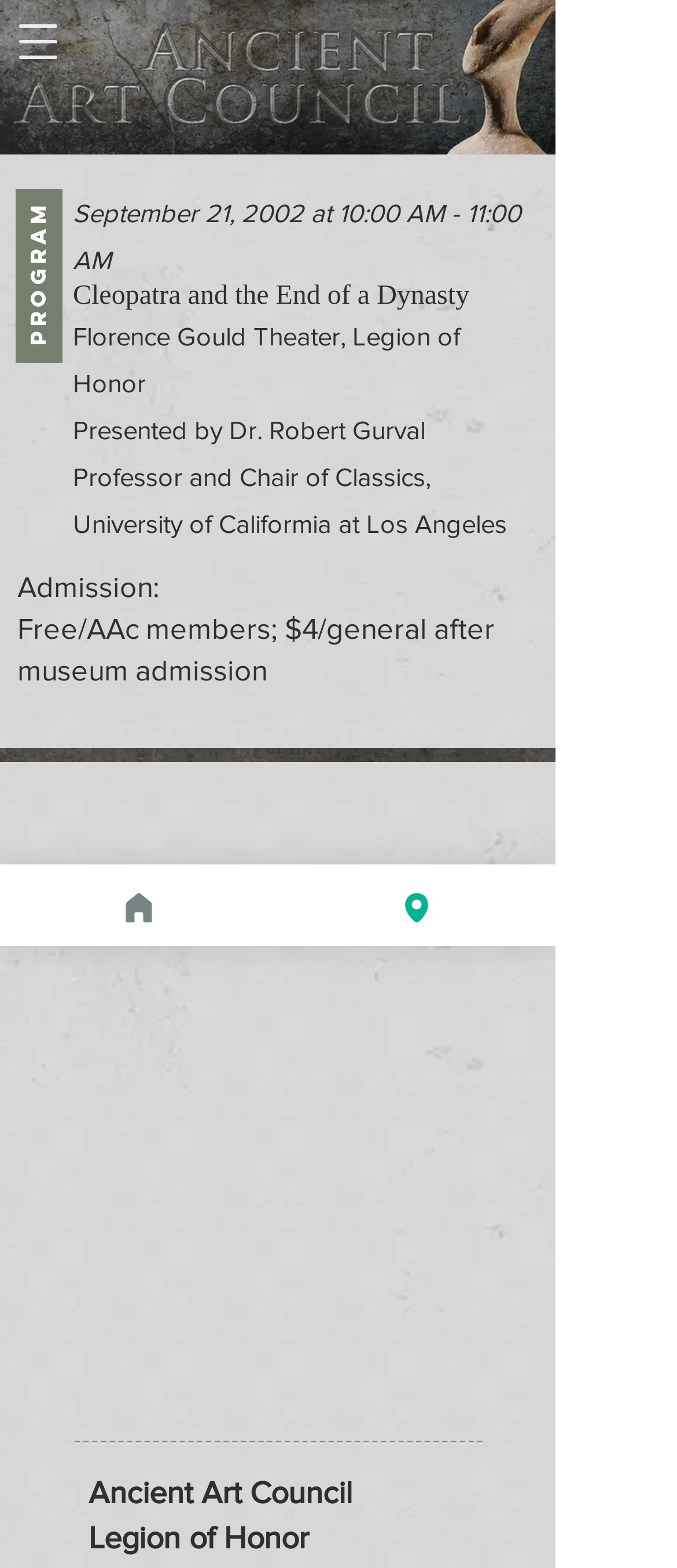Bounding box coordinates are specified in the format (top-left x, top-left y, bottom-right x, bottom-right y). All values are floating point numbers bounded between 0 and 1. Please provide the bounding box coordinate of the region this sentence describes: aria-label="Open navigation menu"

[0.0, 0.002, 0.113, 0.051]